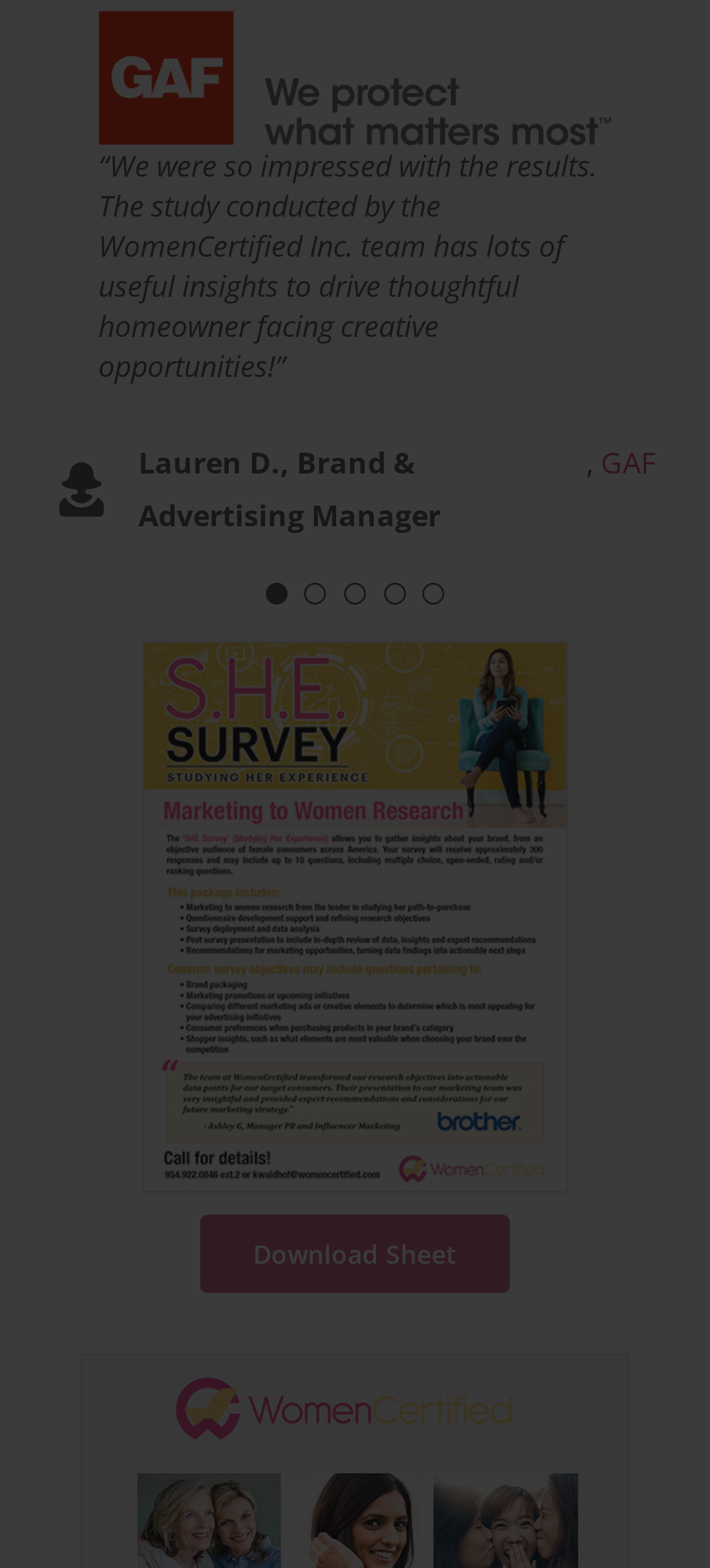Identify the bounding box coordinates for the element you need to click to achieve the following task: "Click on the GAF link". The coordinates must be four float values ranging from 0 to 1, formatted as [left, top, right, bottom].

[0.846, 0.279, 0.923, 0.346]